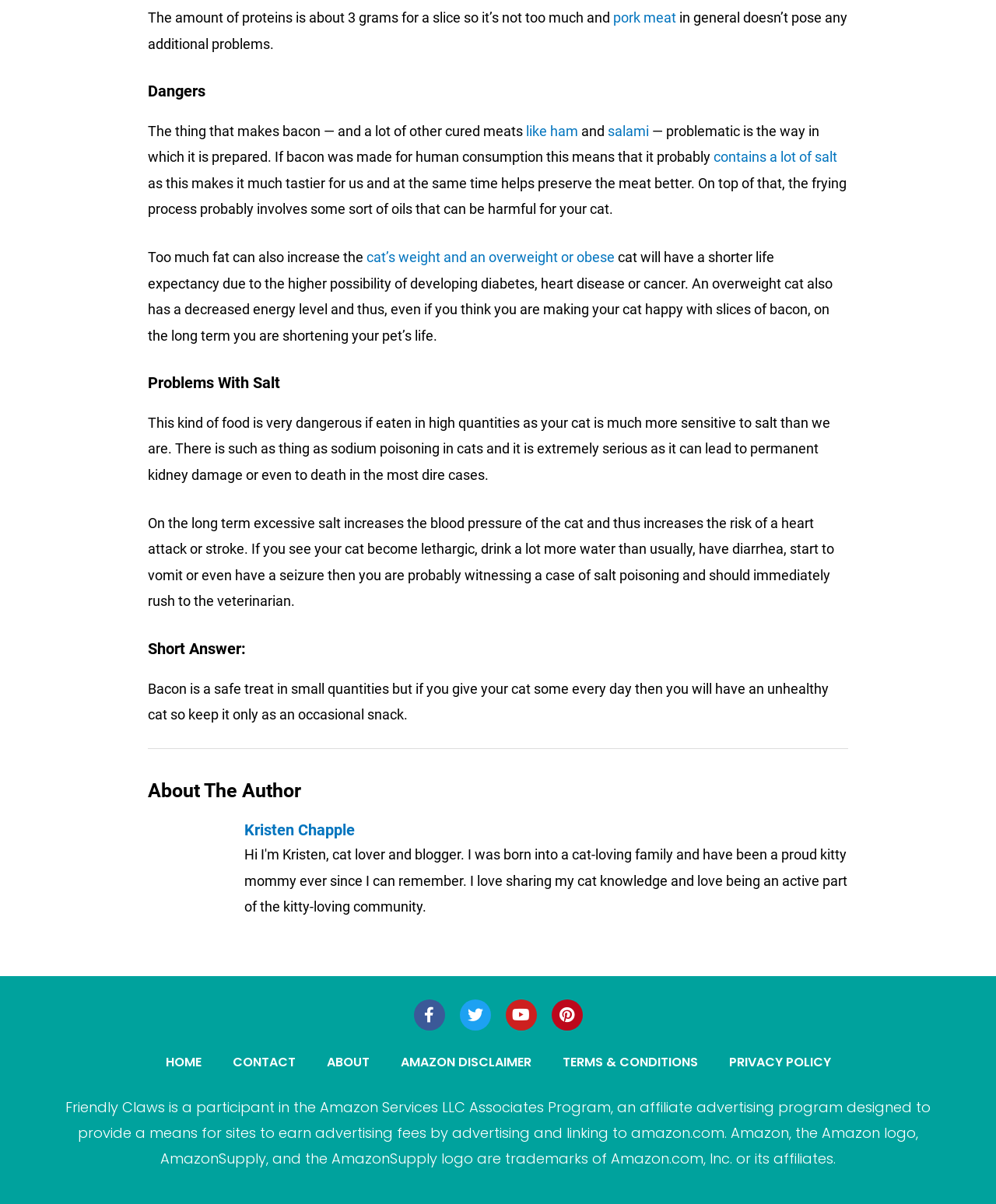Identify the bounding box coordinates of the section to be clicked to complete the task described by the following instruction: "Leave a comment". The coordinates should be four float numbers between 0 and 1, formatted as [left, top, right, bottom].

None